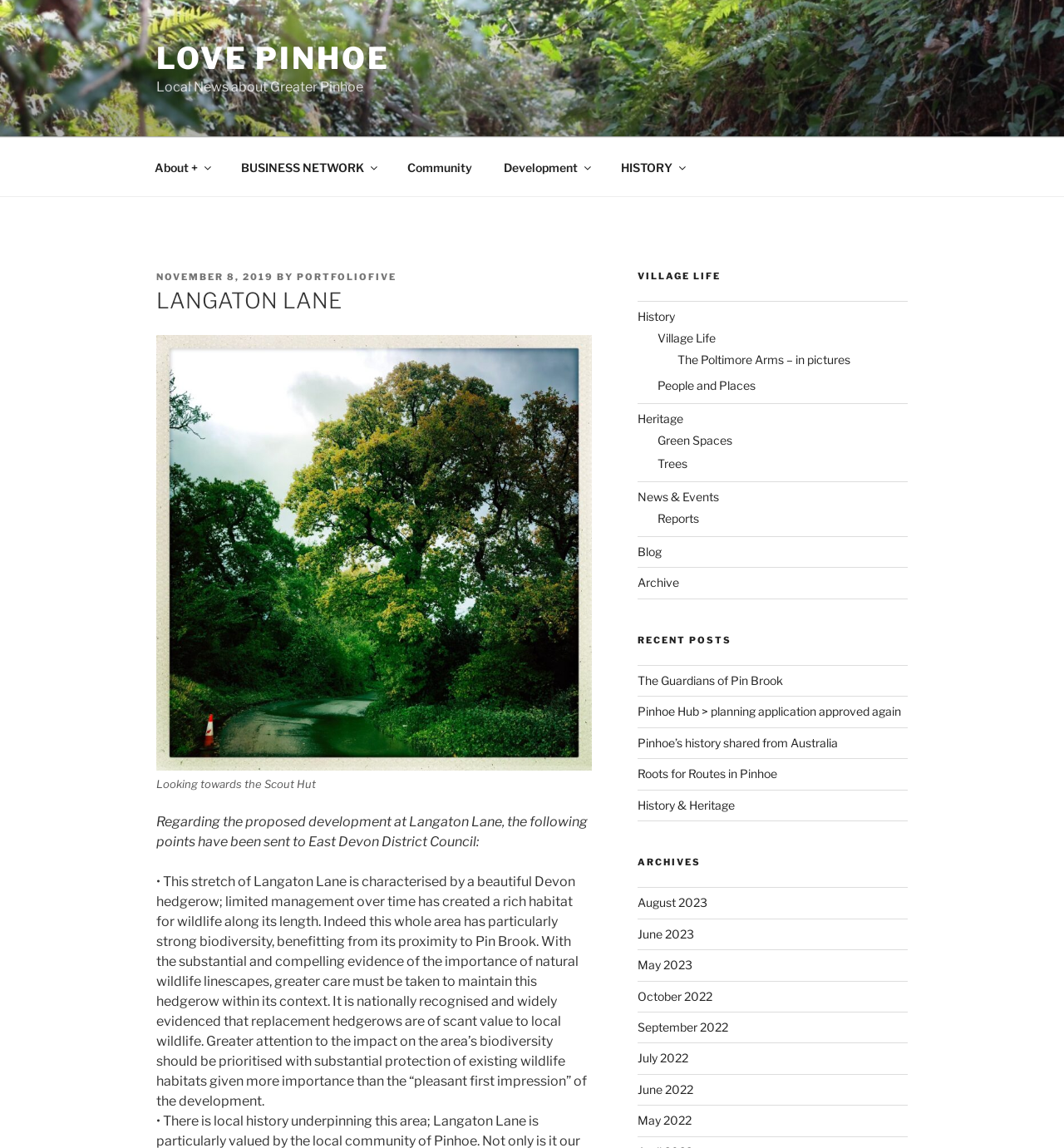Please give a concise answer to this question using a single word or phrase: 
What is the focus of the 'Village Life' section?

Local history and community